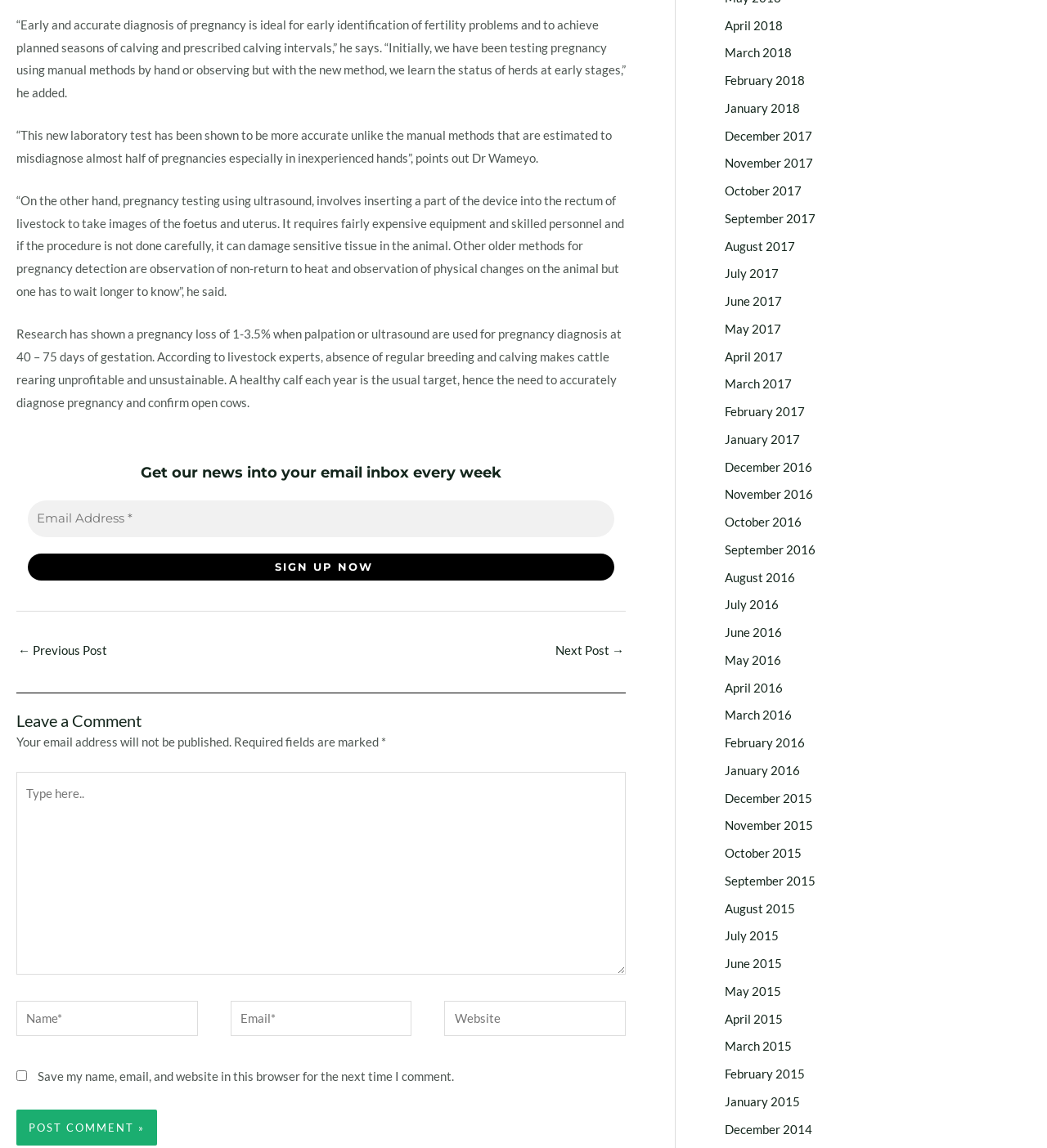Determine the bounding box coordinates for the area that should be clicked to carry out the following instruction: "Read the 'Clearing for uplifting and transforming consciousness around racial prejudice' article".

None